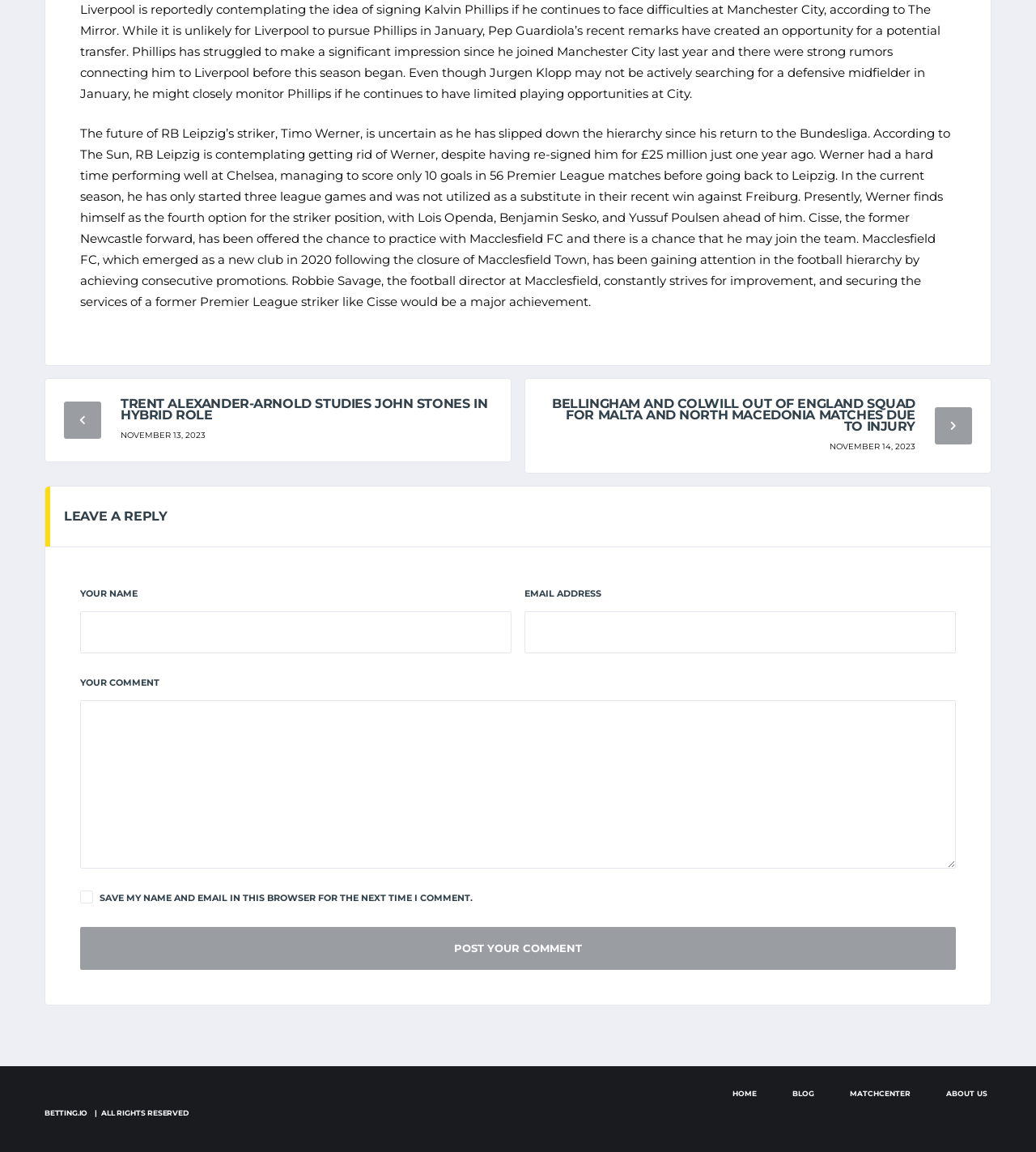What is the position of Timo Werner in the striker hierarchy?
Please use the visual content to give a single word or phrase answer.

Fourth